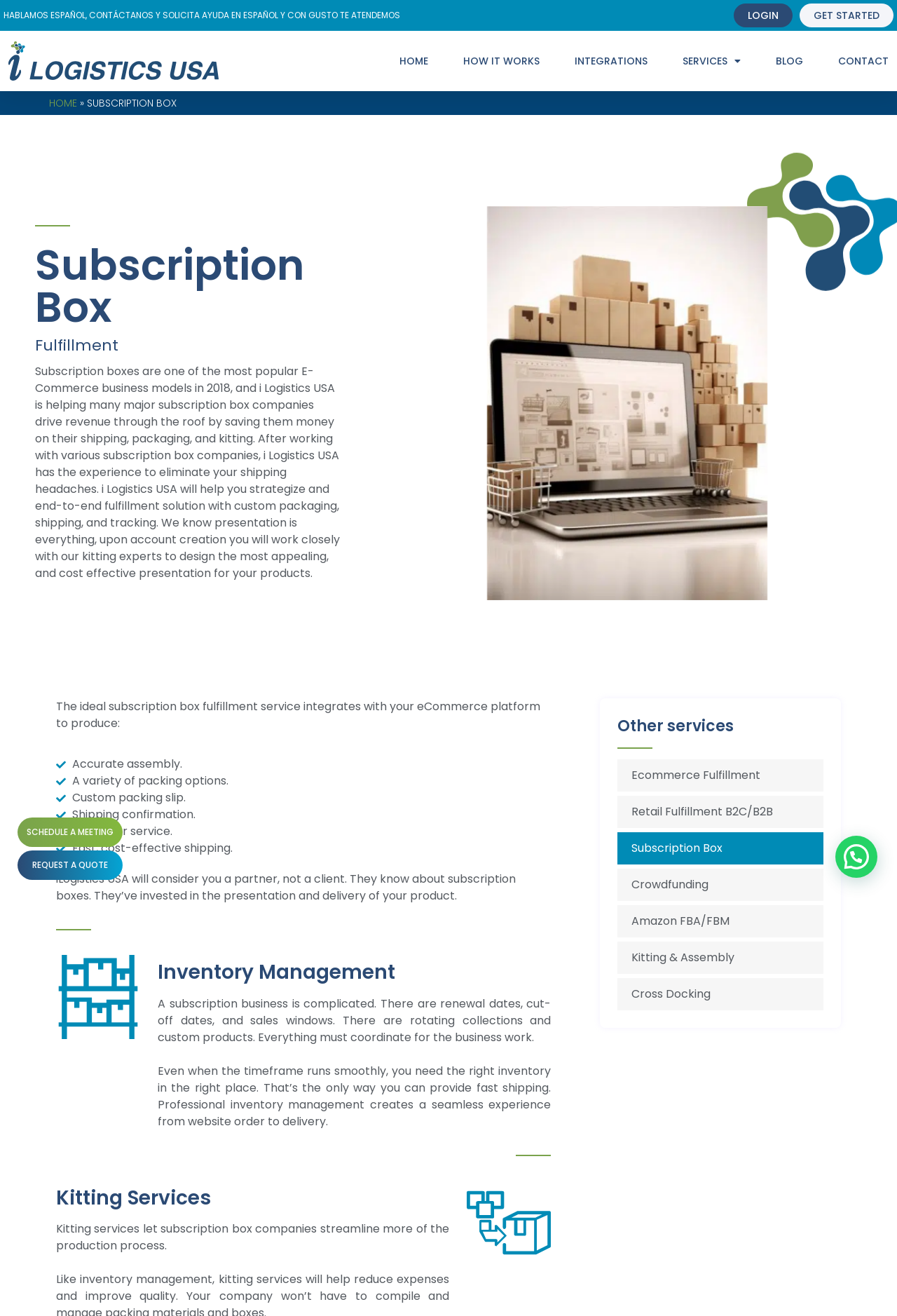Please find the bounding box coordinates of the element that must be clicked to perform the given instruction: "Click on the 'HOME' link". The coordinates should be four float numbers from 0 to 1, i.e., [left, top, right, bottom].

[0.445, 0.034, 0.477, 0.059]